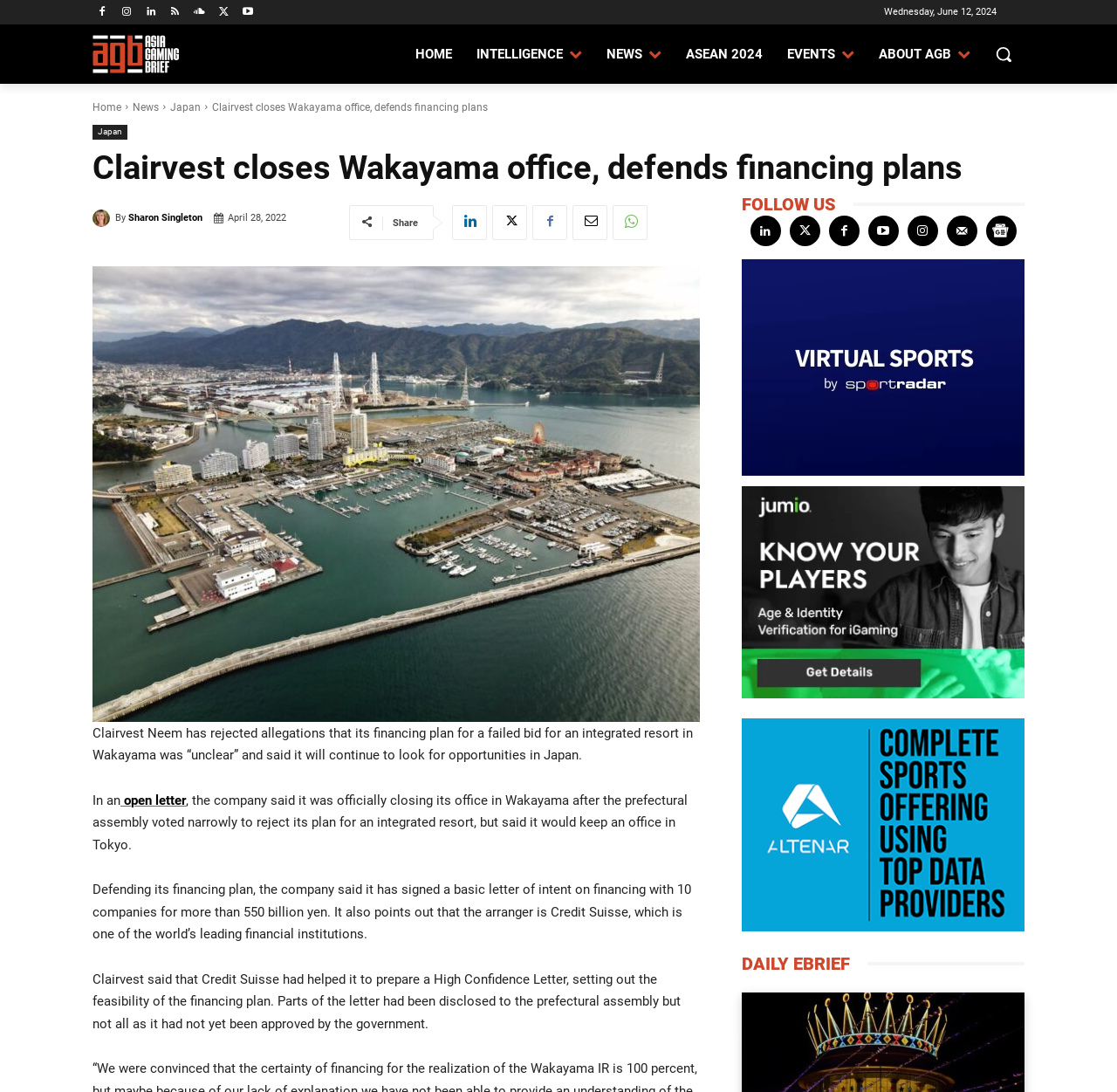Locate the bounding box of the UI element with the following description: "parent_node: Home aria-label="Menu"".

None